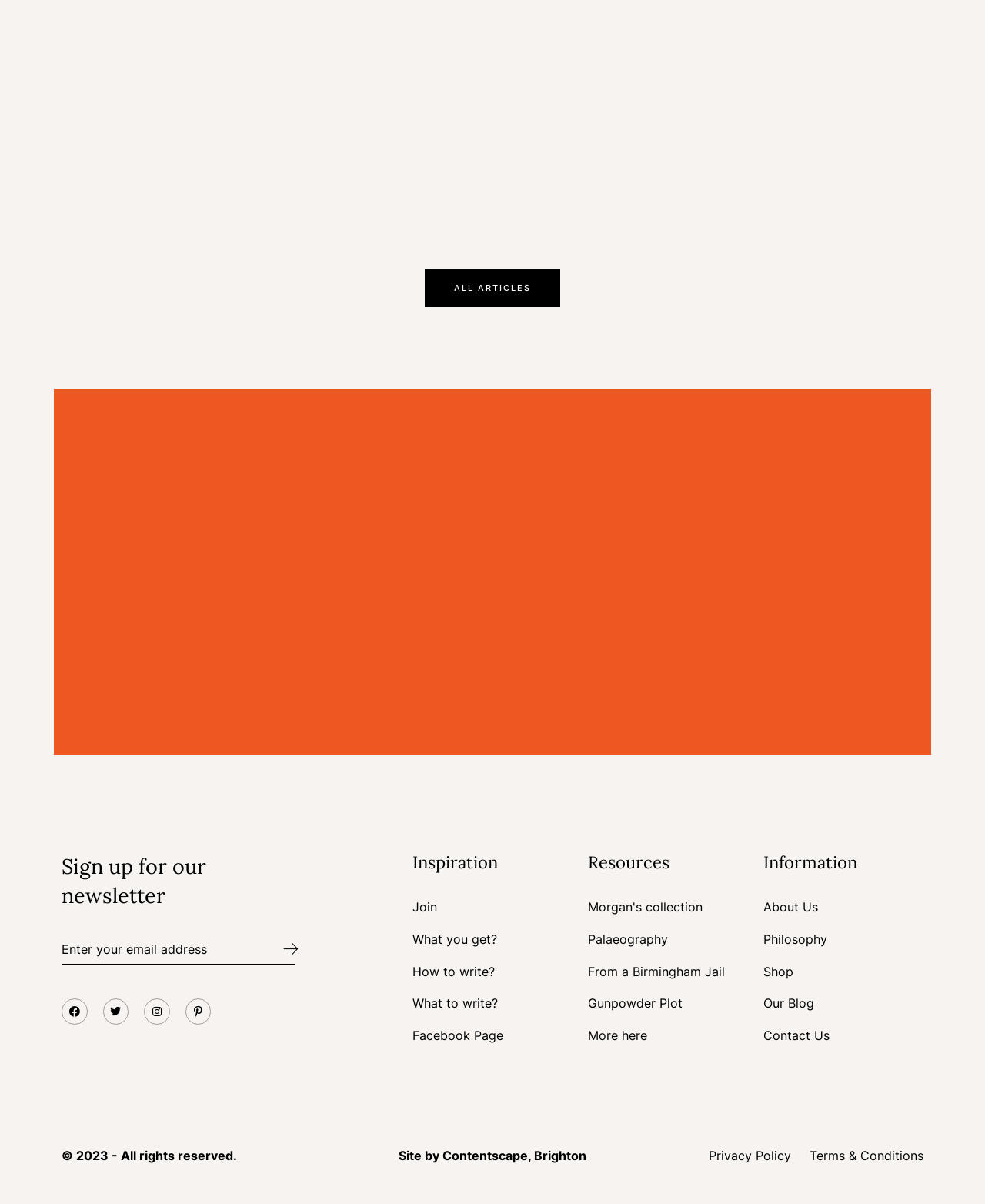Pinpoint the bounding box coordinates of the clickable element to carry out the following instruction: "Sign up for the newsletter."

[0.062, 0.708, 0.3, 0.756]